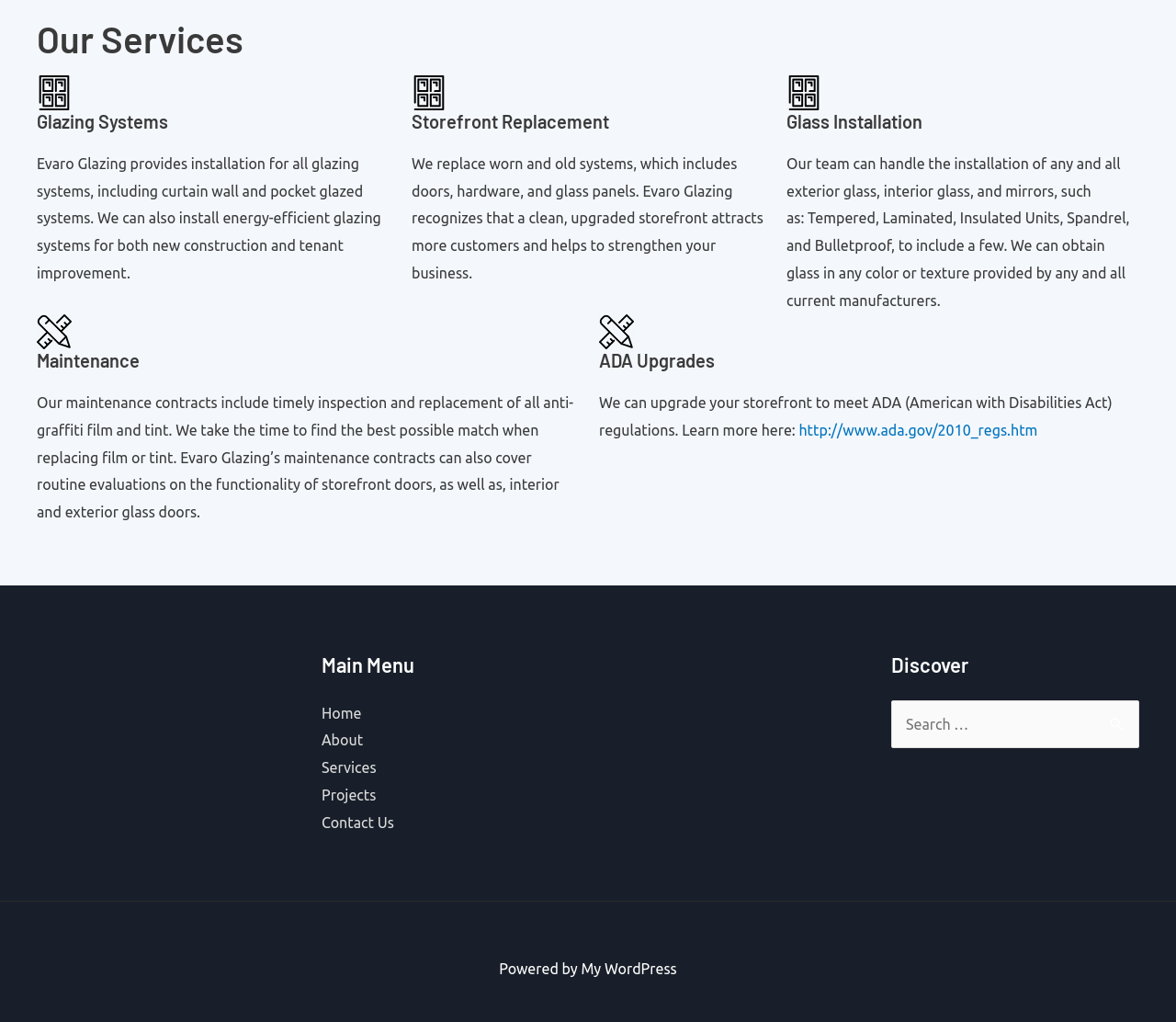Locate the bounding box of the user interface element based on this description: "Contact Us".

[0.273, 0.796, 0.335, 0.813]